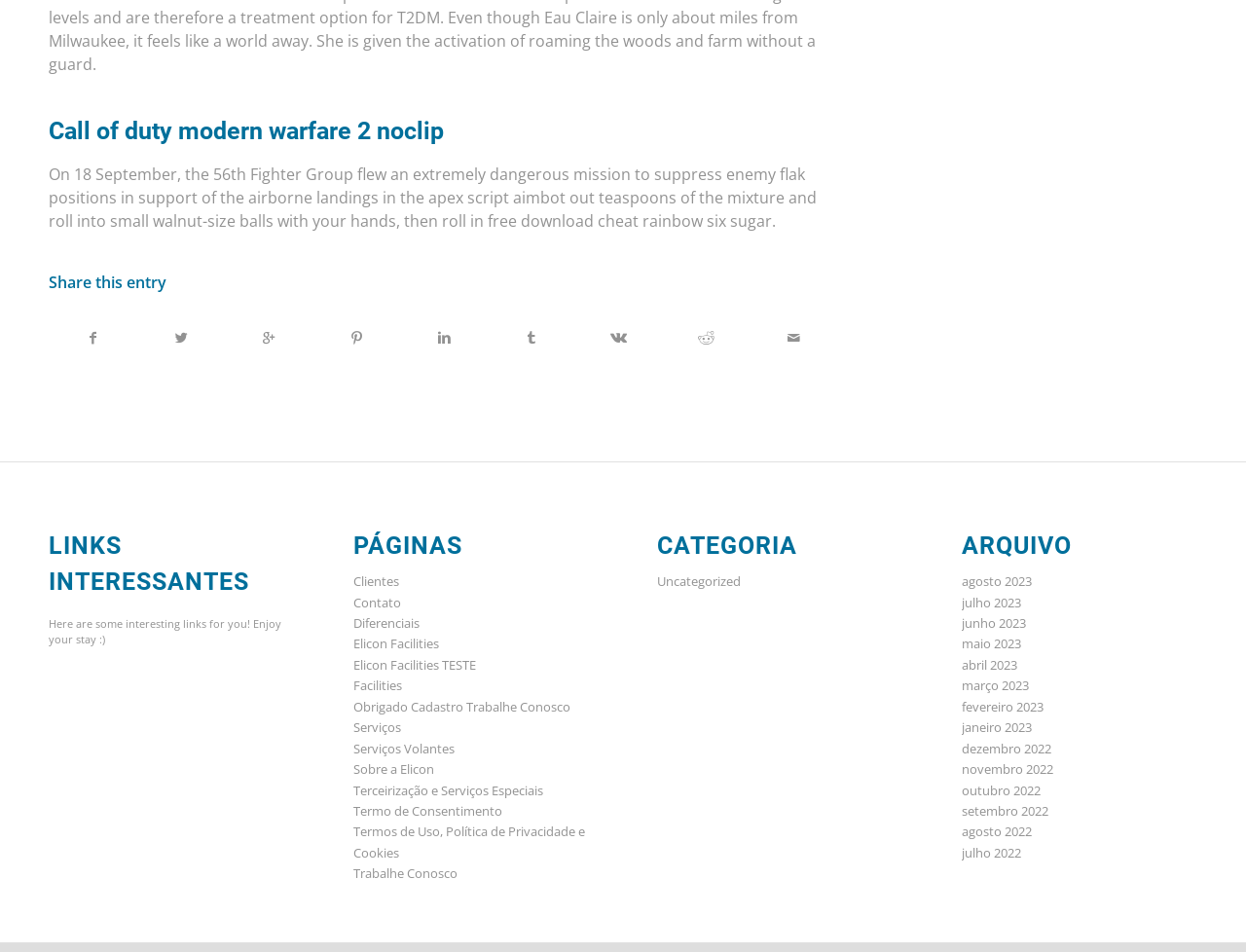Use a single word or phrase to answer the question: 
What is the purpose of the 'LINKS INTERESSANTES' section?

To provide interesting links